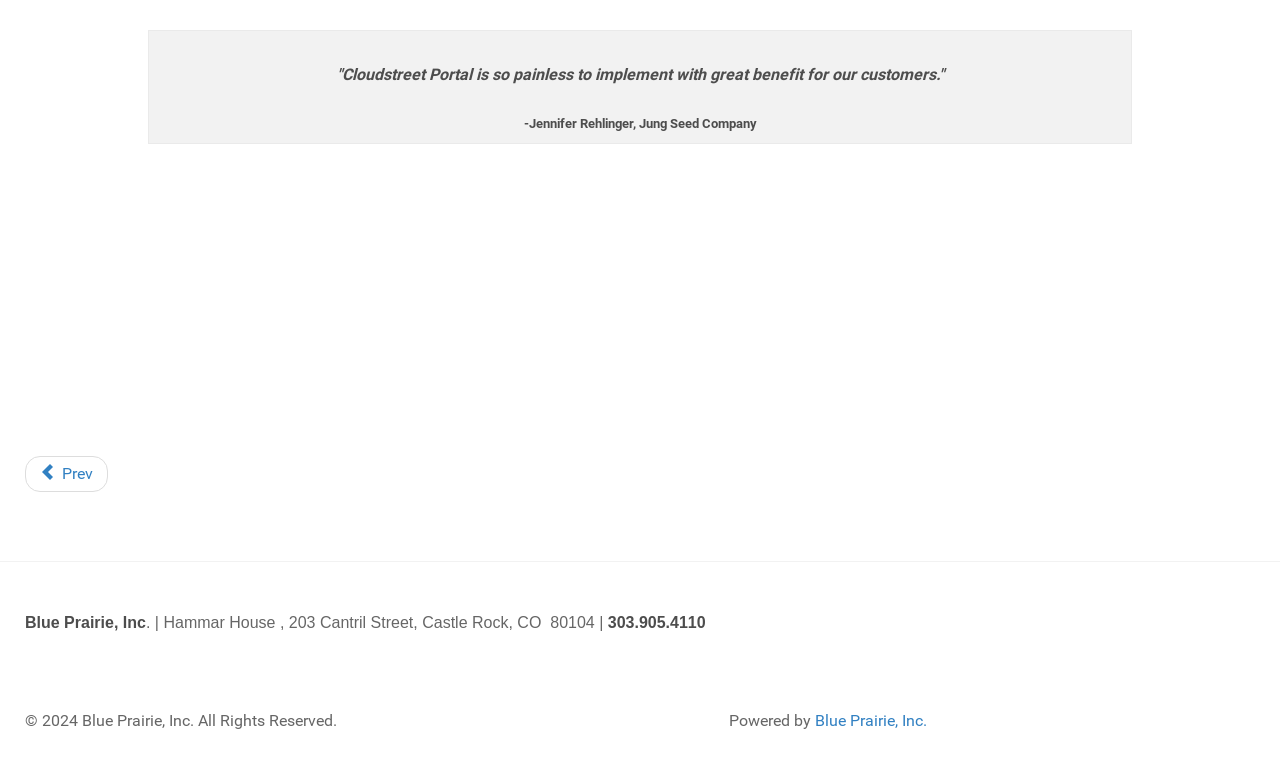Can you find the bounding box coordinates for the UI element given this description: "Blue Prairie, Inc."? Provide the coordinates as four float numbers between 0 and 1: [left, top, right, bottom].

[0.637, 0.939, 0.724, 0.964]